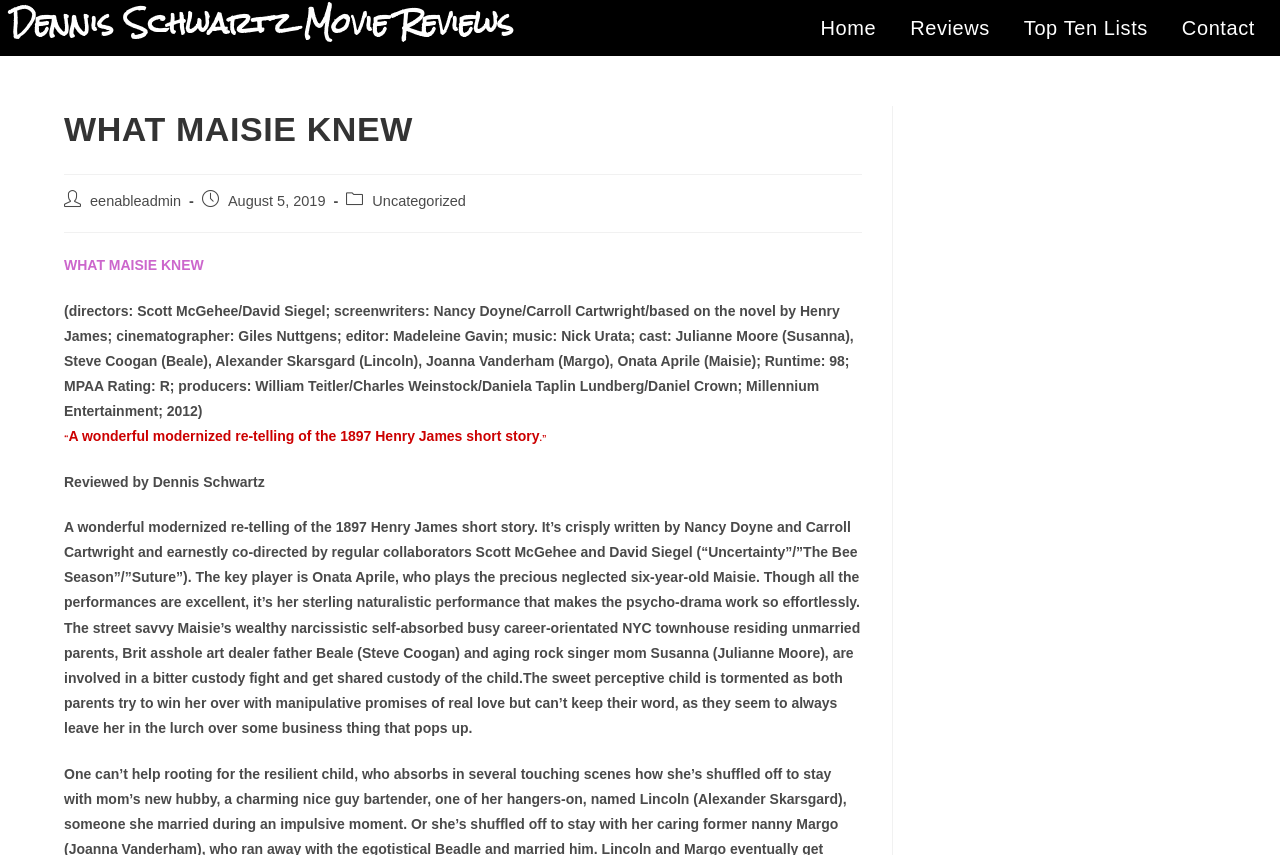Who plays the role of Maisie in the movie?
Offer a detailed and full explanation in response to the question.

The cast of the movie is listed in the static text element with the text 'Julianne Moore (Susanna), Steve Coogan (Beale), Alexander Skarsgard (Lincoln), Joanna Vanderham (Margo), Onata Aprile (Maisie)' which has the bounding box coordinates [0.05, 0.383, 0.667, 0.431]. From this list, we can determine that Onata Aprile plays the role of Maisie.